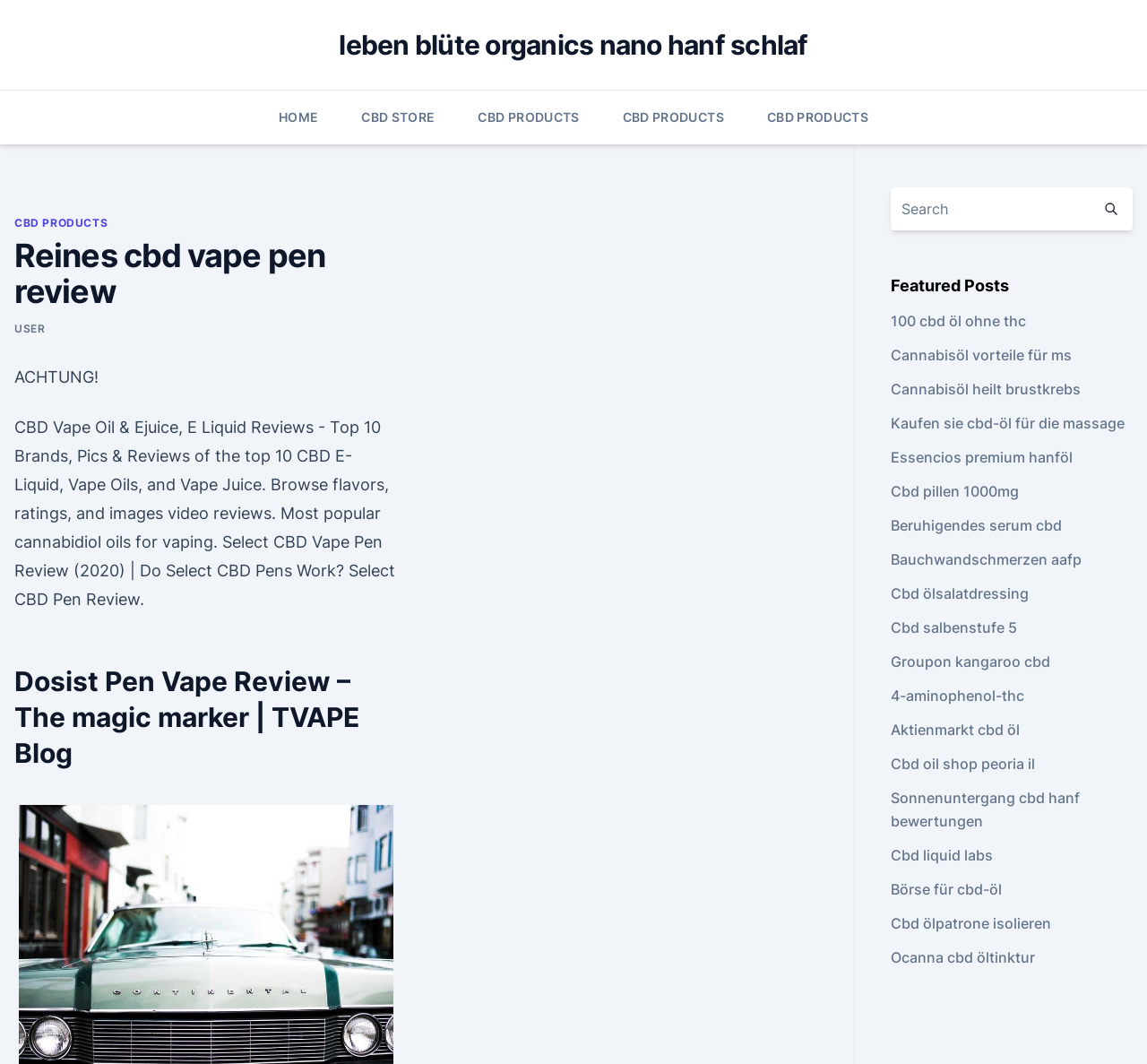Answer the question in one word or a short phrase:
How many featured posts are listed?

15